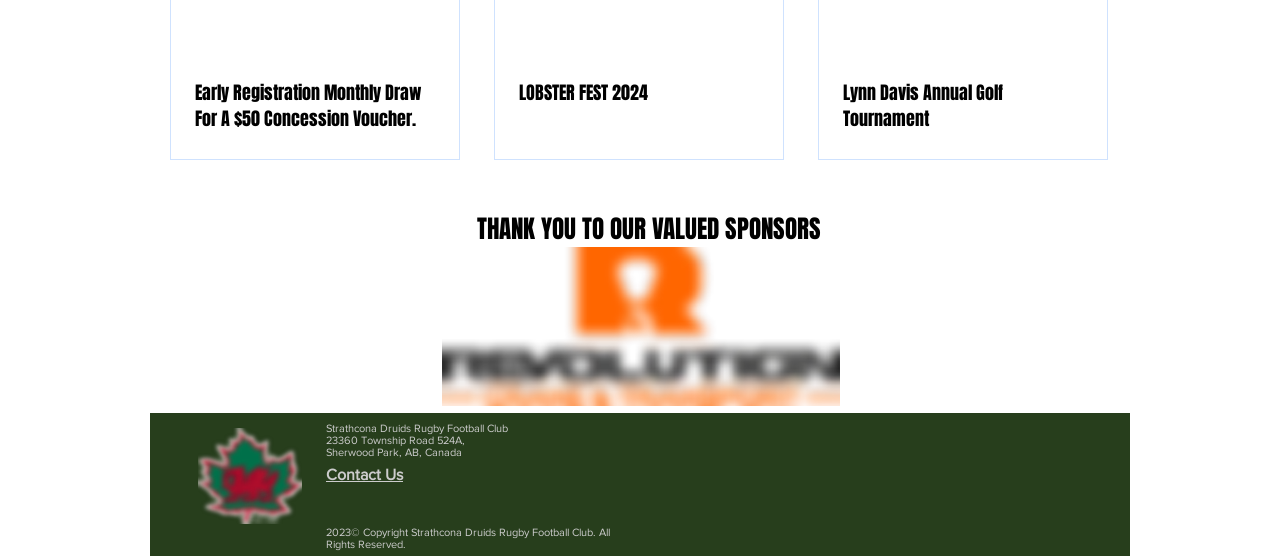Identify the bounding box coordinates of the HTML element based on this description: "Lynn Davis Annual Golf Tournament".

[0.659, 0.144, 0.846, 0.238]